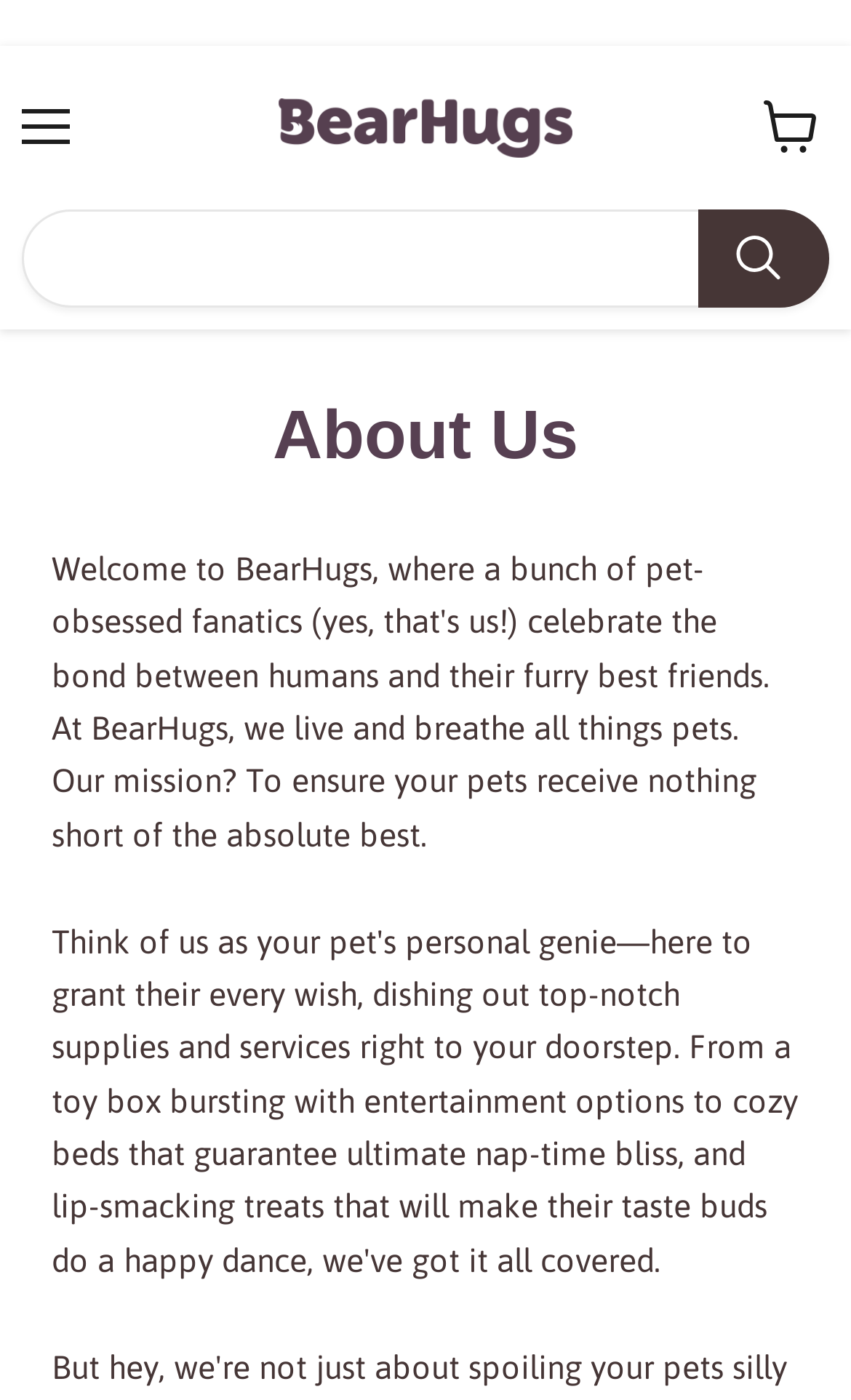Give a one-word or one-phrase response to the question: 
What is the purpose of the button on the top left?

Menu